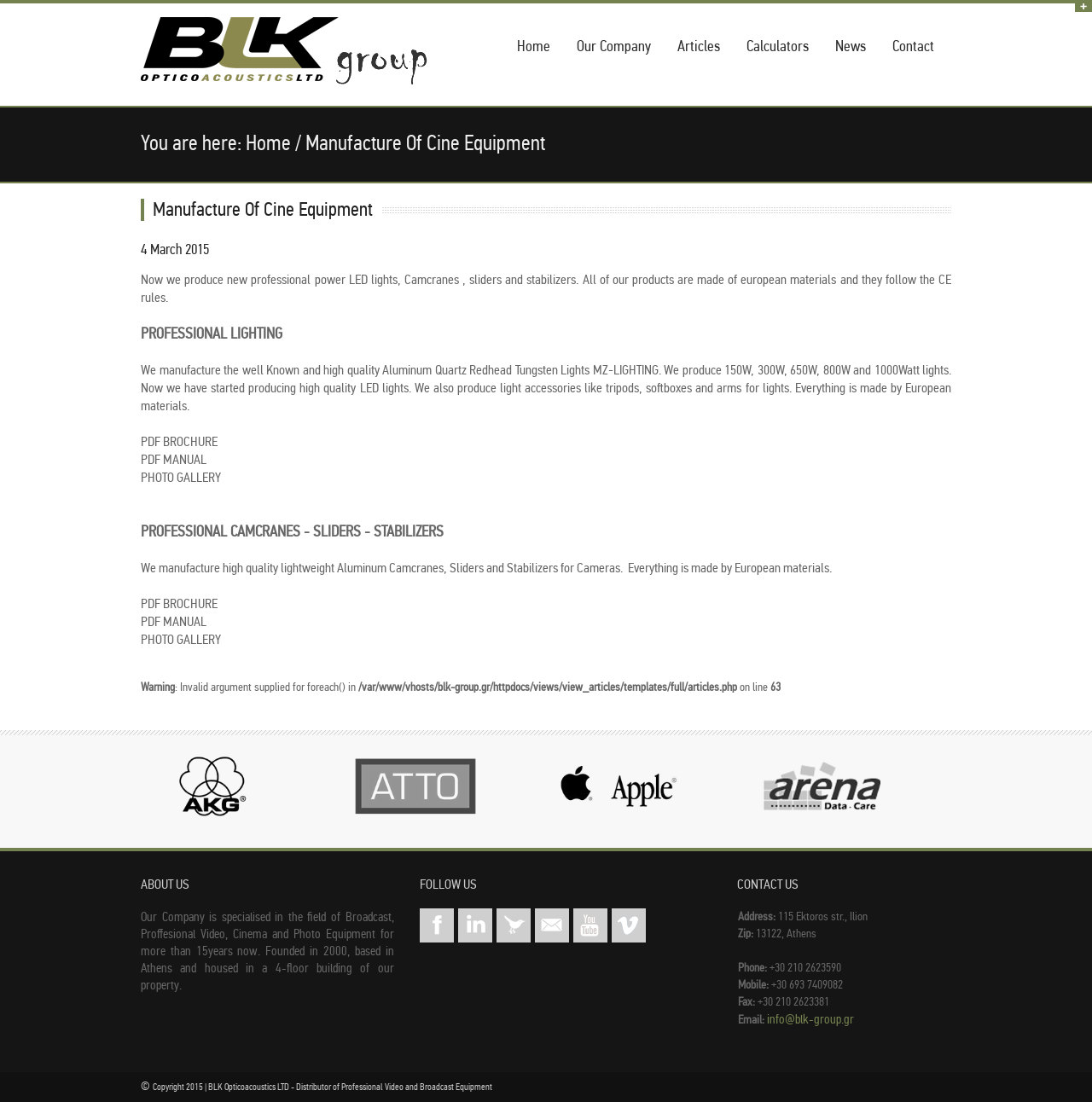What types of lights does the company produce?
Provide a short answer using one word or a brief phrase based on the image.

Aluminum Quartz Redhead Tungsten Lights and LED lights